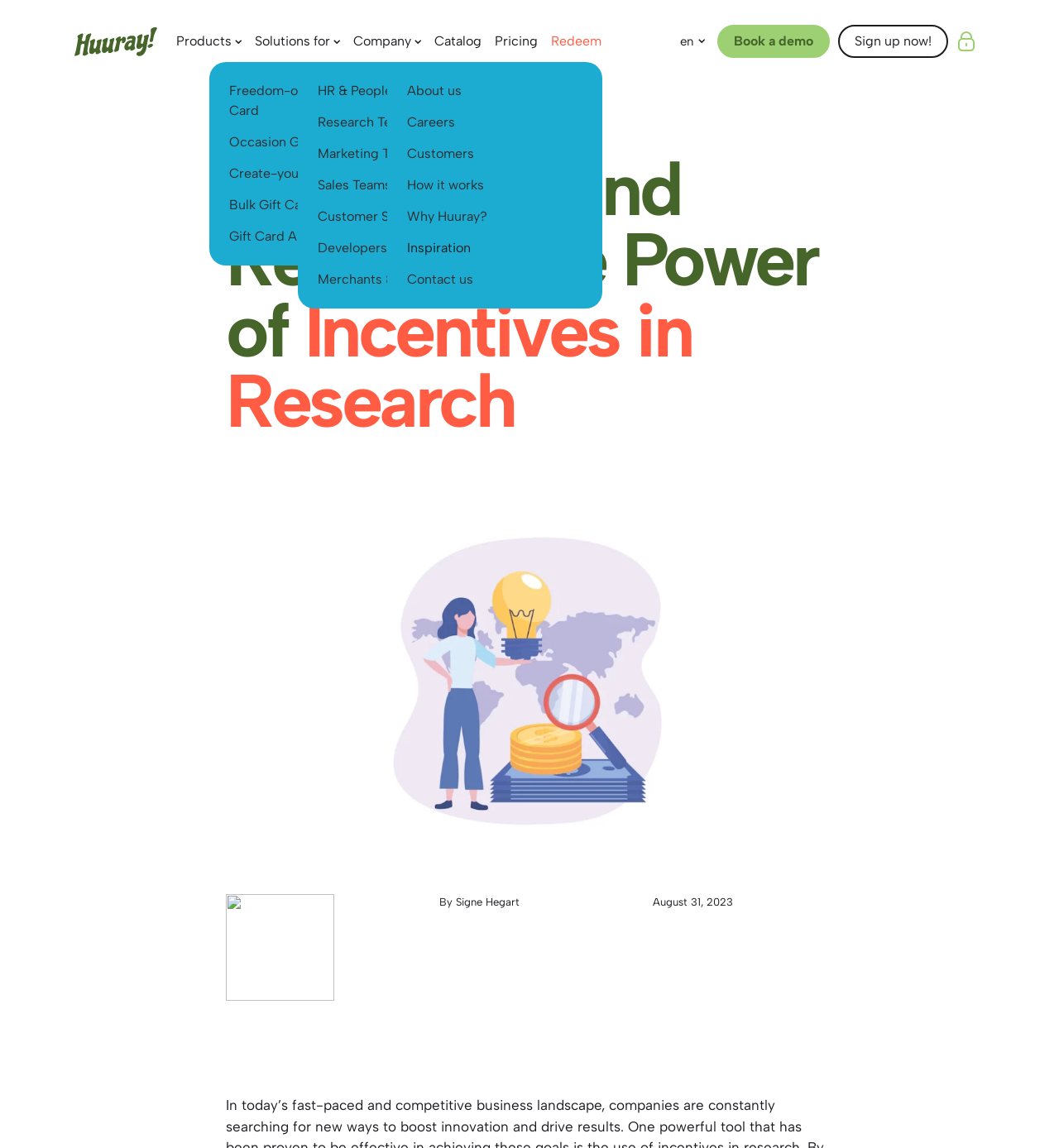Please locate the bounding box coordinates of the element that should be clicked to complete the given instruction: "Book a demo".

[0.677, 0.022, 0.784, 0.05]